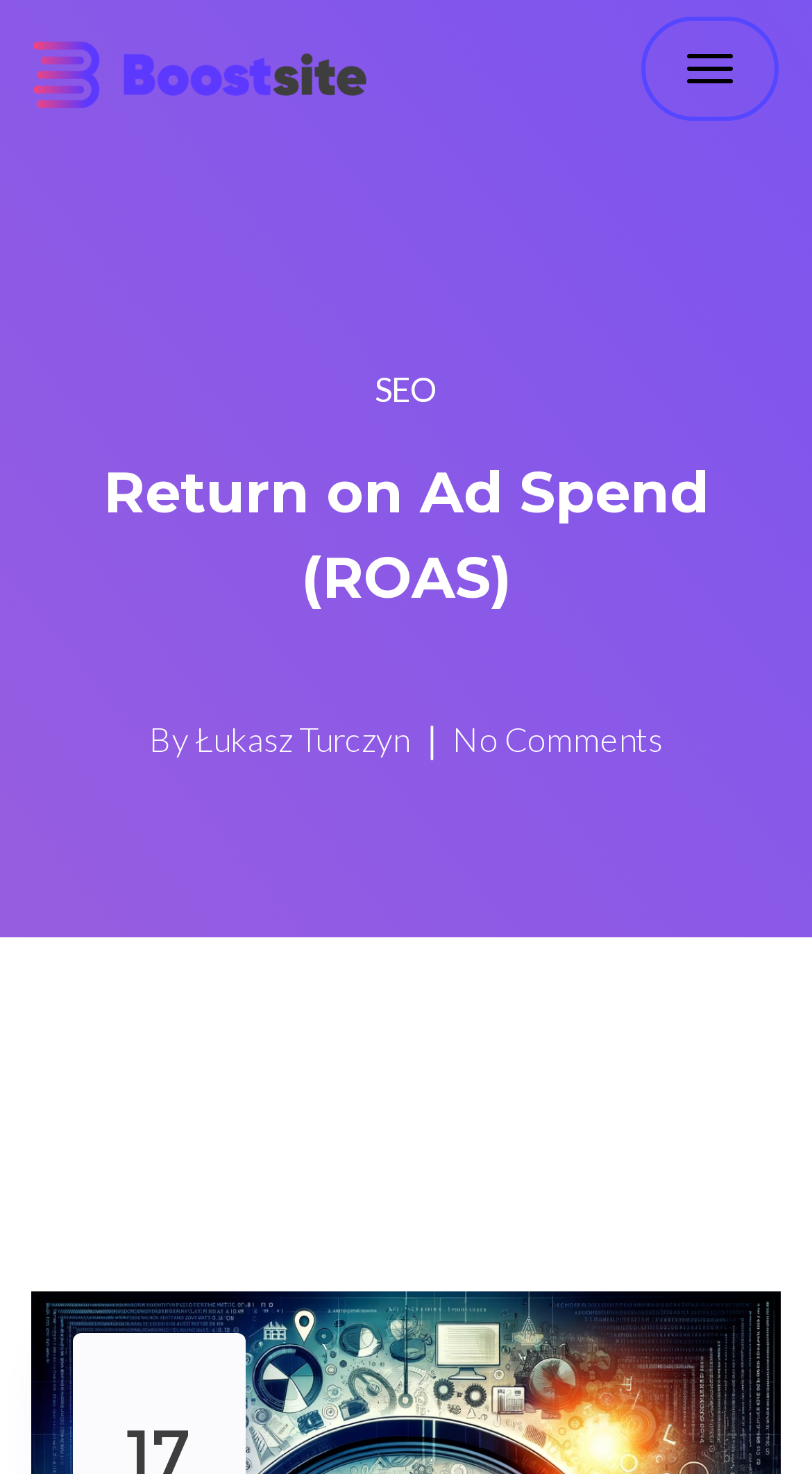What is the number of comments on the page?
Look at the image and respond with a one-word or short phrase answer.

No Comments